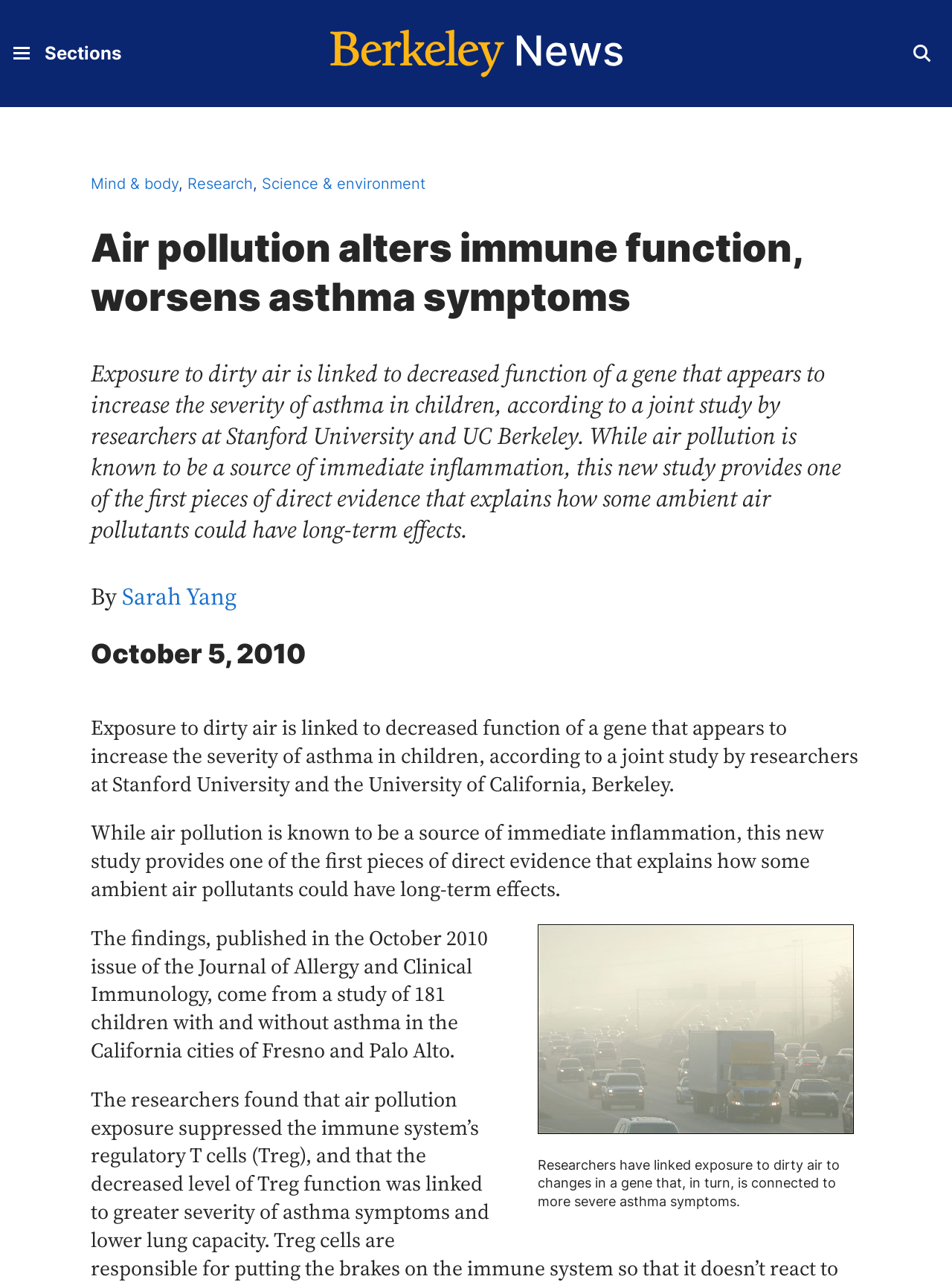What is the topic of the research study?
Look at the image and respond to the question as thoroughly as possible.

The research study is about the link between exposure to dirty air and the severity of asthma in children, as mentioned in the article.